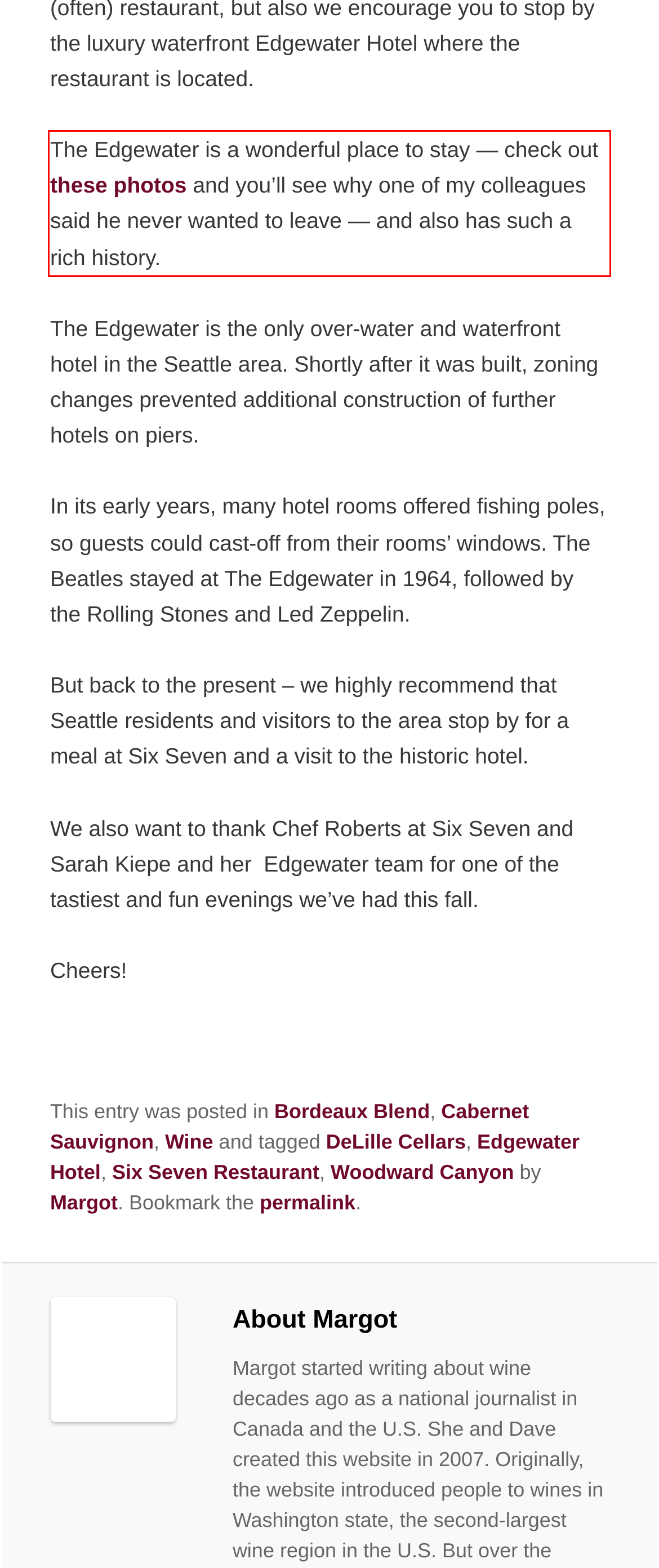Identify the red bounding box in the webpage screenshot and perform OCR to generate the text content enclosed.

The Edgewater is a wonderful place to stay — check out these photos and you’ll see why one of my colleagues said he never wanted to leave — and also has such a rich history.